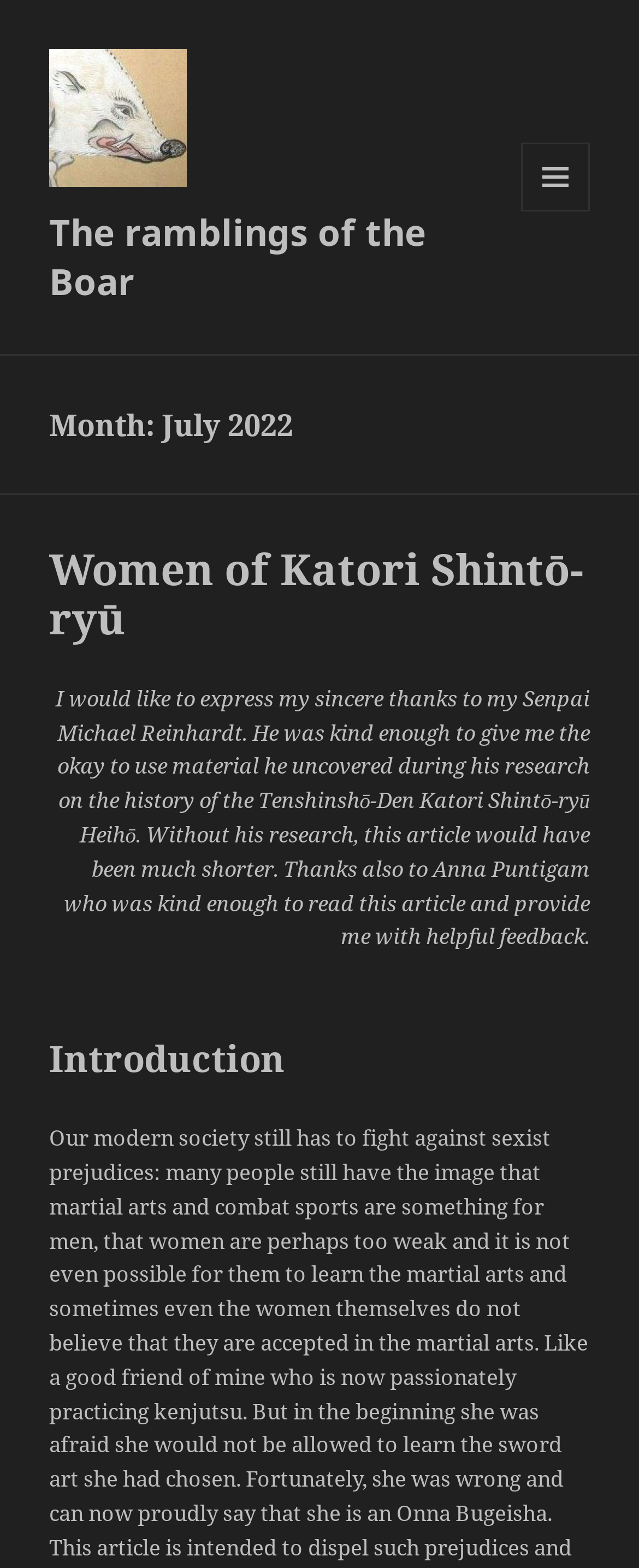Please analyze the image and provide a thorough answer to the question:
What is the topic of the article 'Women of Katori Shintō-ryū'?

The question is asking about the topic of the article 'Women of Katori Shintō-ryū'. By looking at the context of the article and the static text 'He was kind enough to give me the okay to use material he uncovered during his research on the history of the Tenshinshō-Den Katori Shintō-ryū...', we can determine that the topic of the article is the history of Tenshinshō-Den Katori Shintō-ryū.